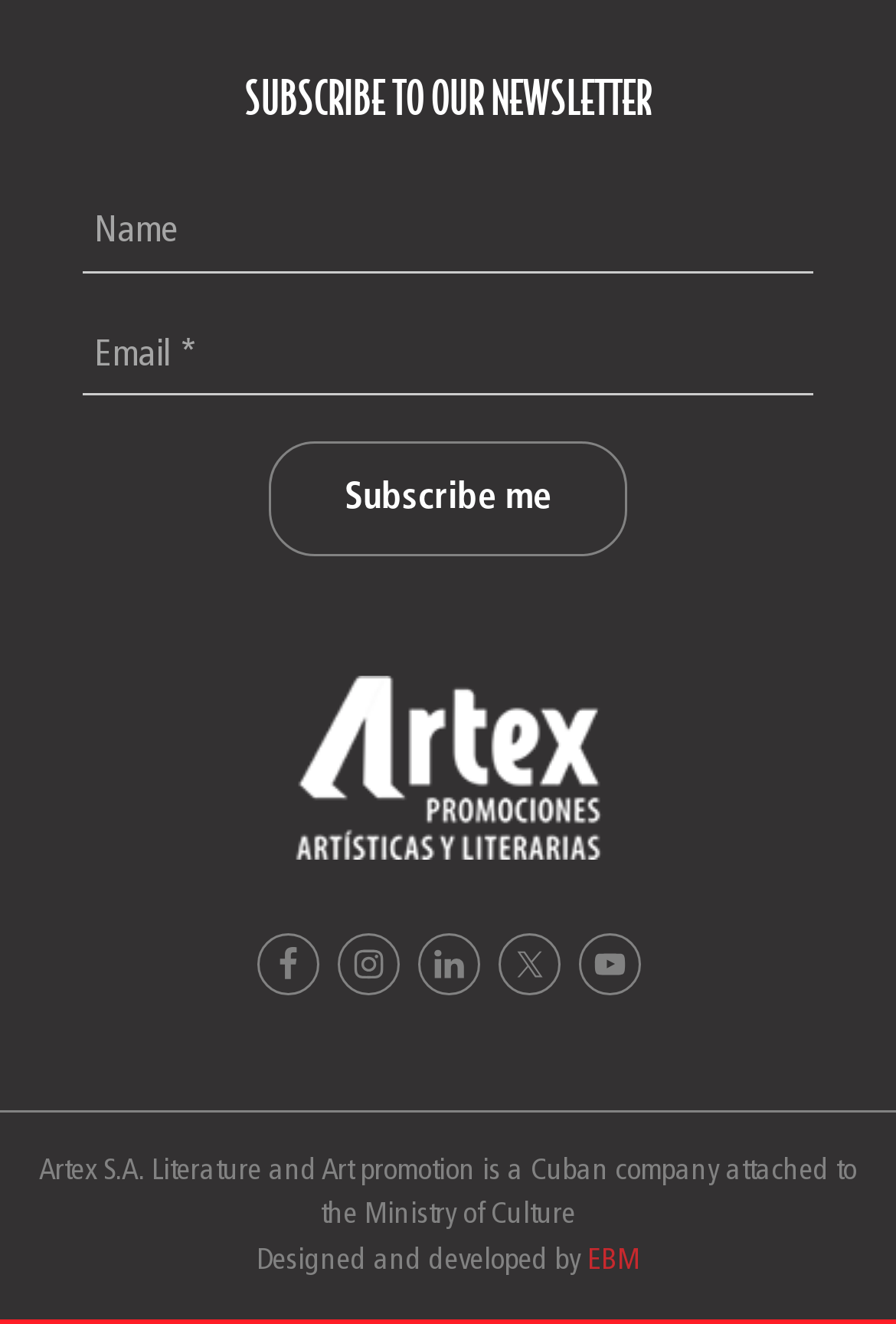What is the name of the company that designed the website?
Observe the image and answer the question with a one-word or short phrase response.

EBM